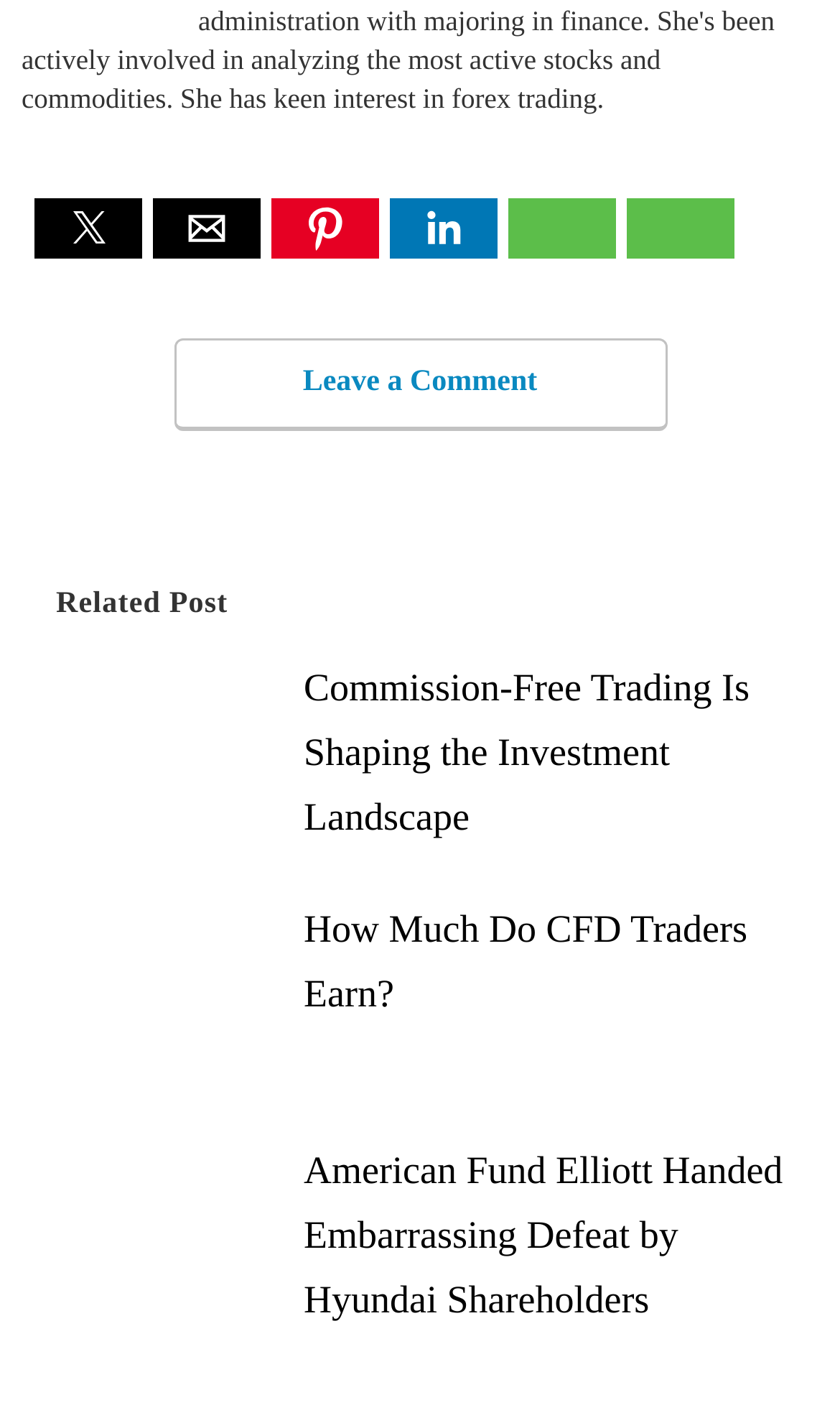Please specify the coordinates of the bounding box for the element that should be clicked to carry out this instruction: "Visit YouTube". The coordinates must be four float numbers between 0 and 1, formatted as [left, top, right, bottom].

None